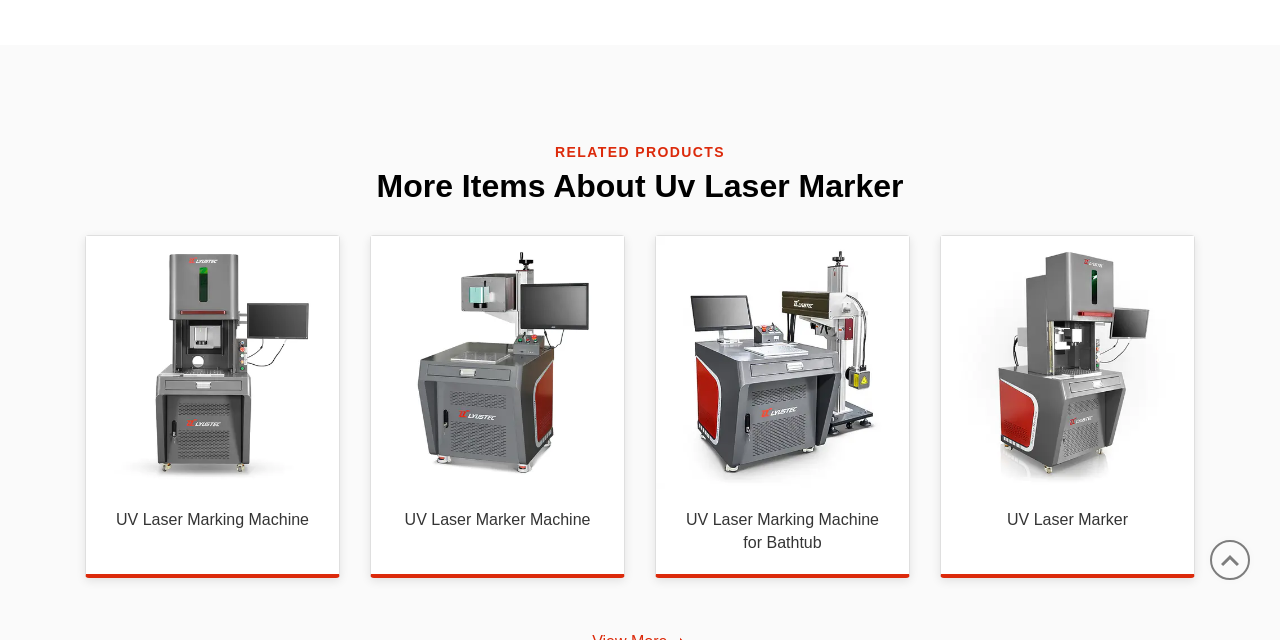Using the given description, provide the bounding box coordinates formatted as (top-left x, top-left y, bottom-right x, bottom-right y), with all values being floating point numbers between 0 and 1. Description: UV Laser Marker

[0.751, 0.796, 0.917, 0.831]